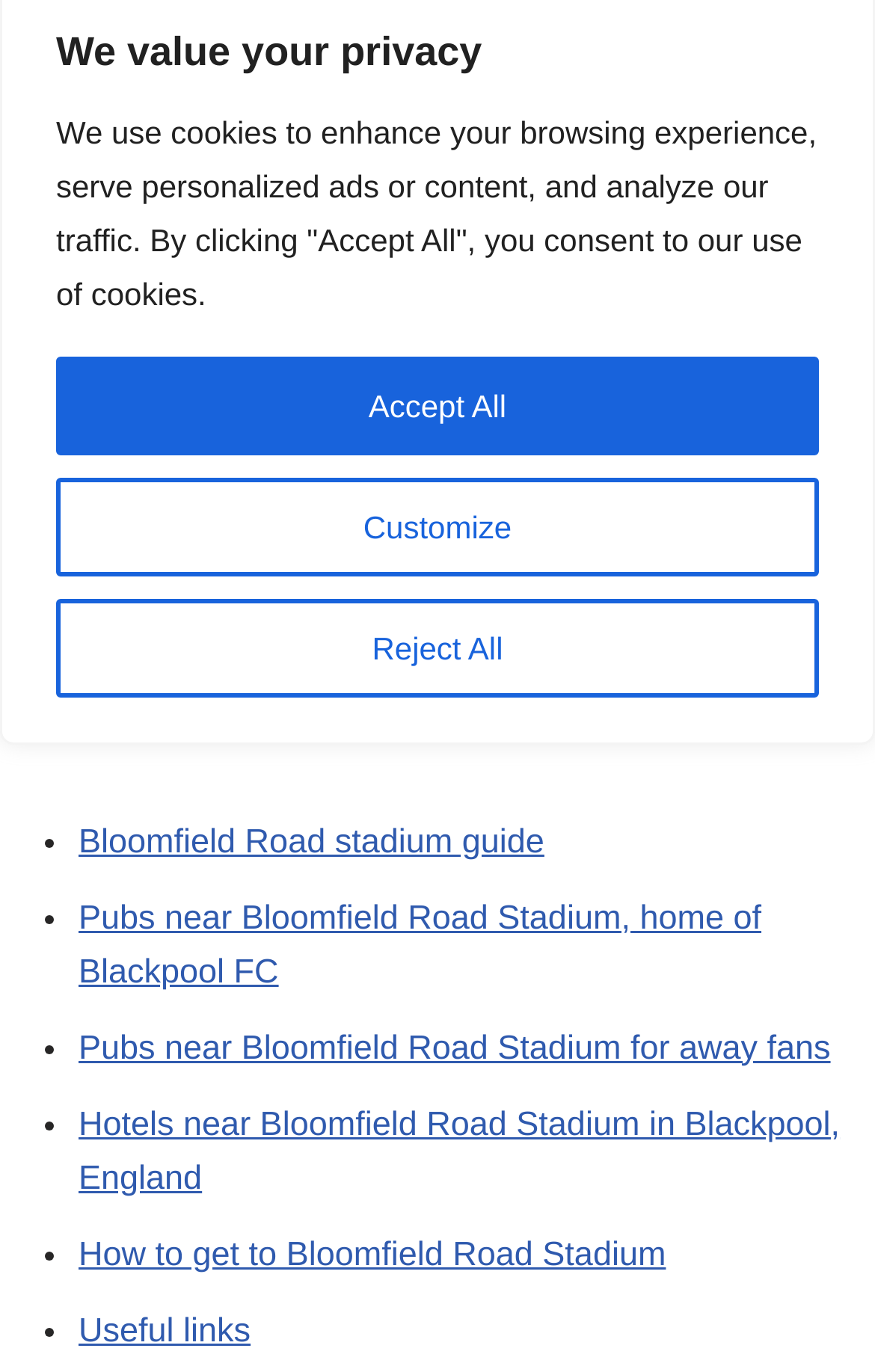Determine the bounding box coordinates for the HTML element mentioned in the following description: "Customize". The coordinates should be a list of four floats ranging from 0 to 1, represented as [left, top, right, bottom].

[0.064, 0.348, 0.936, 0.42]